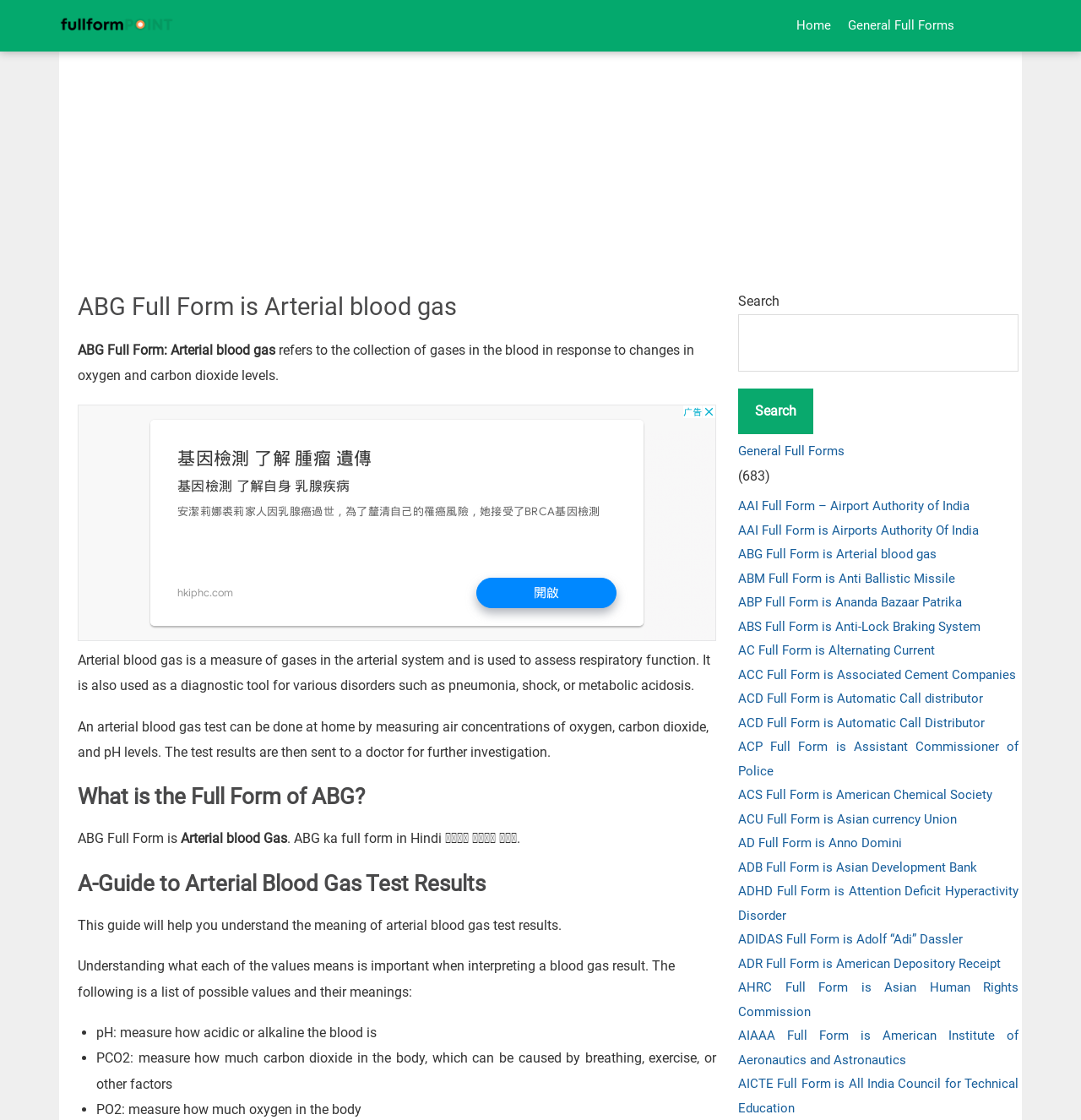Give a one-word or one-phrase response to the question:
What is ABG full form?

Arterial blood gas